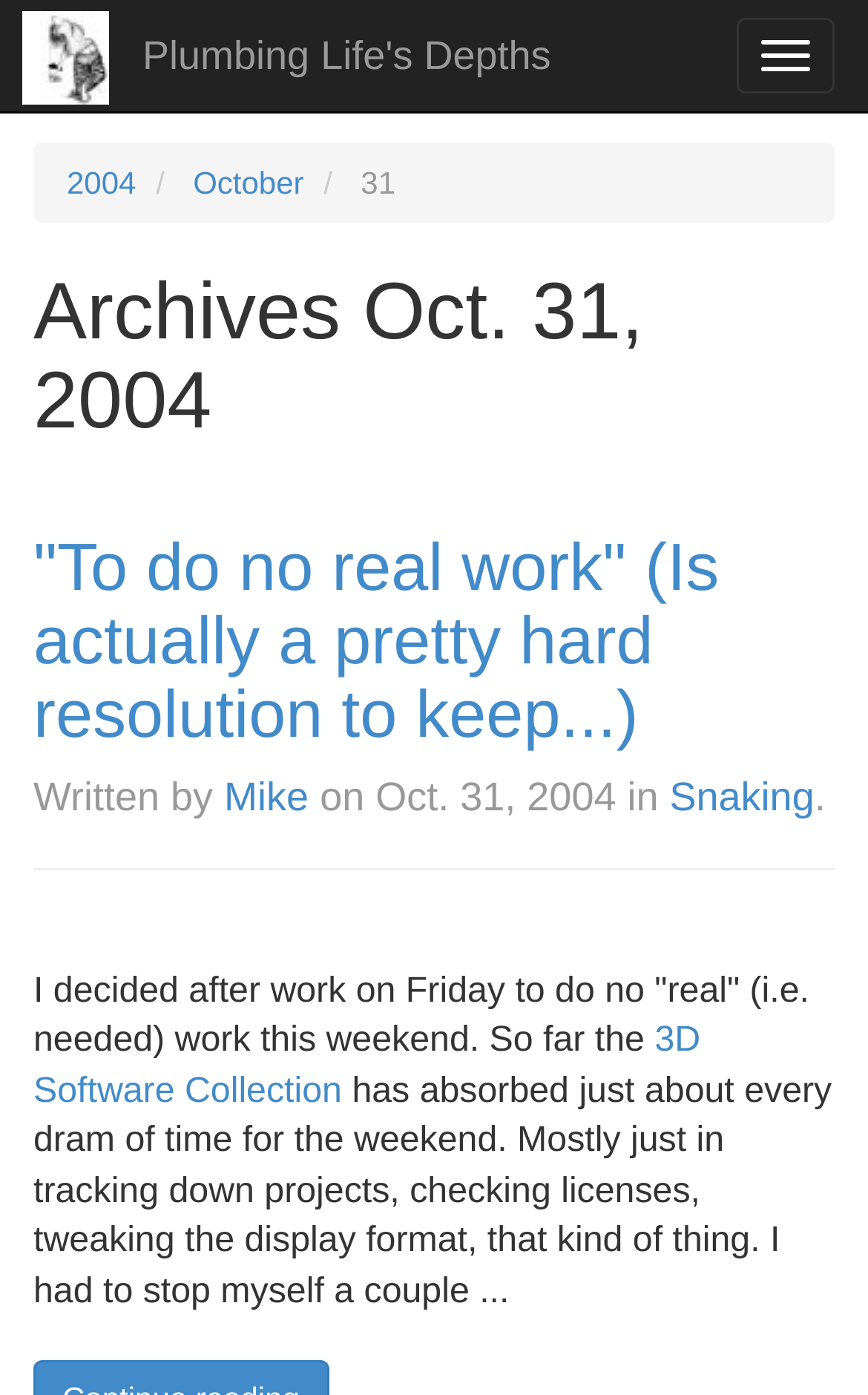Please identify the bounding box coordinates of the clickable area that will fulfill the following instruction: "Reply to a tweet". The coordinates should be in the format of four float numbers between 0 and 1, i.e., [left, top, right, bottom].

None